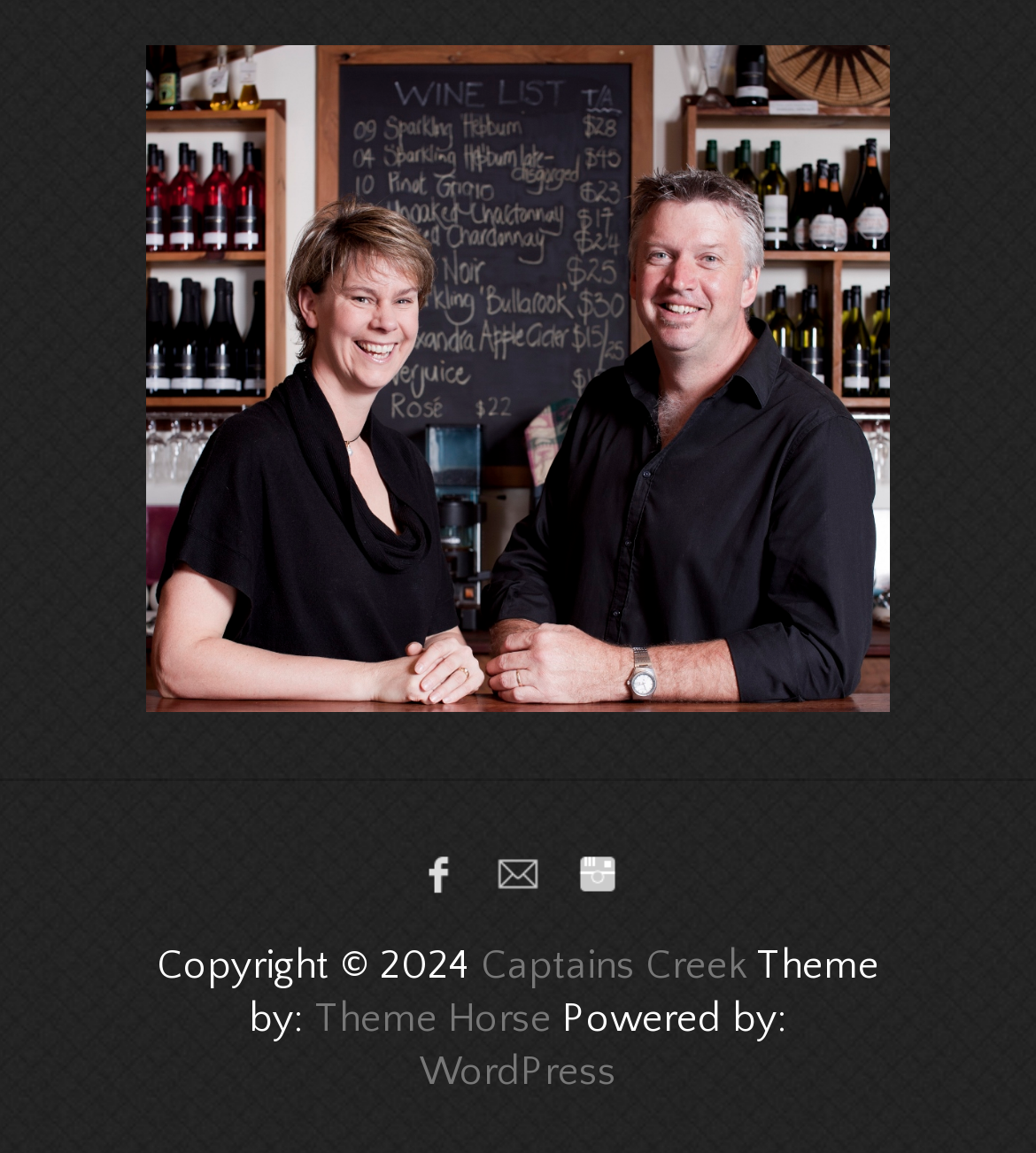Use a single word or phrase to answer the question:
What is the name of the theme provider?

Theme Horse